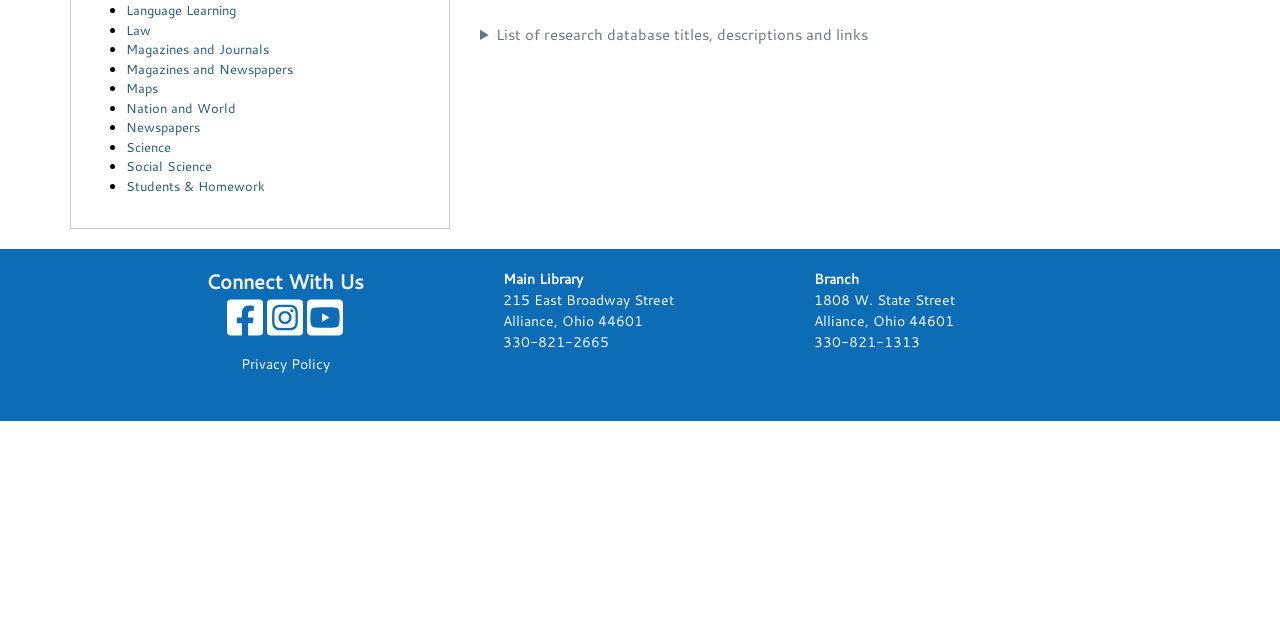Find the bounding box of the web element that fits this description: "Nation and World".

[0.098, 0.154, 0.184, 0.182]